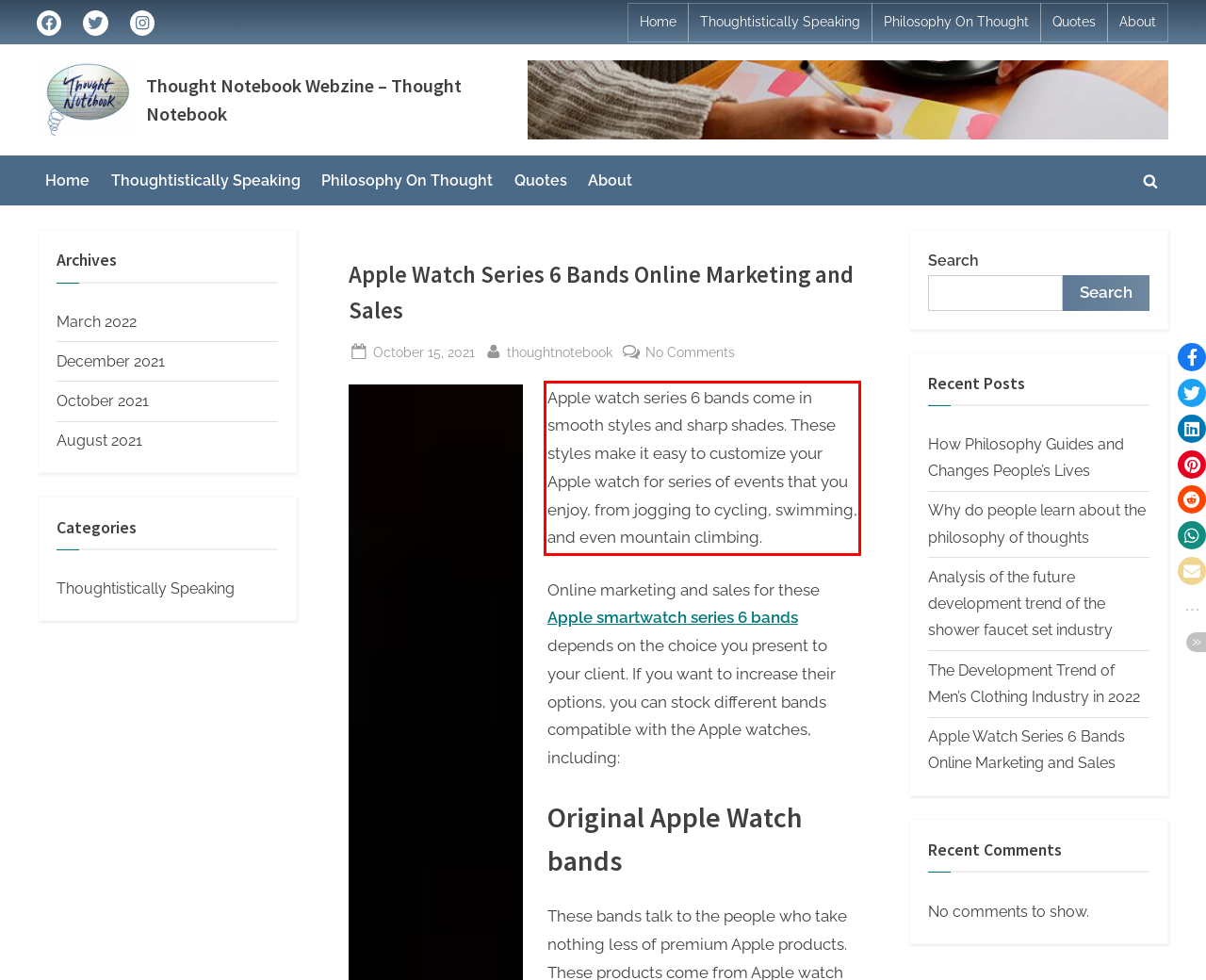There is a UI element on the webpage screenshot marked by a red bounding box. Extract and generate the text content from within this red box.

Apple watch series 6 bands come in smooth styles and sharp shades. These styles make it easy to customize your Apple watch for series of events that you enjoy, from jogging to cycling, swimming, and even mountain climbing.